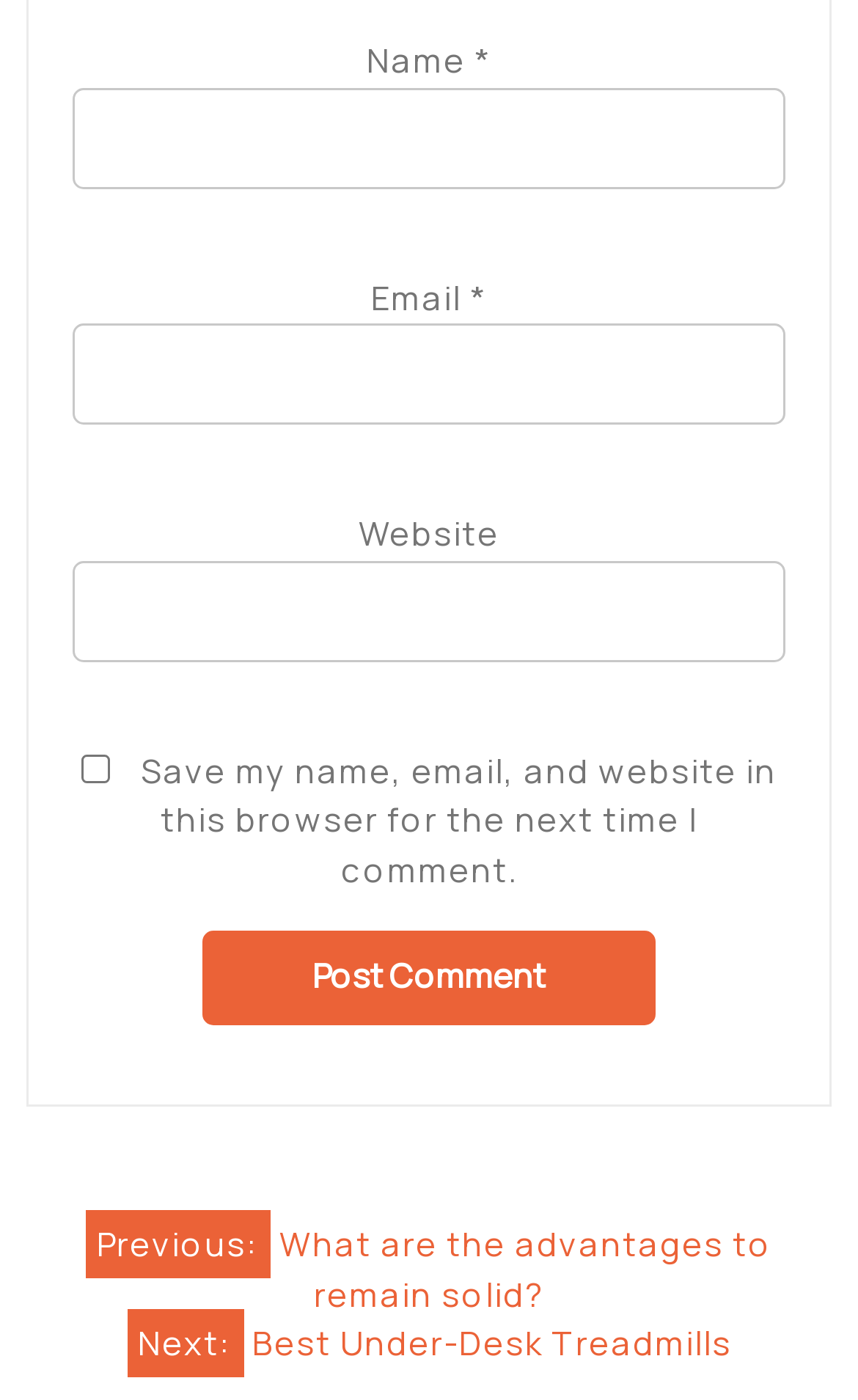Determine the bounding box for the described HTML element: "parent_node: Name * name="author"". Ensure the coordinates are four float numbers between 0 and 1 in the format [left, top, right, bottom].

[0.085, 0.062, 0.915, 0.135]